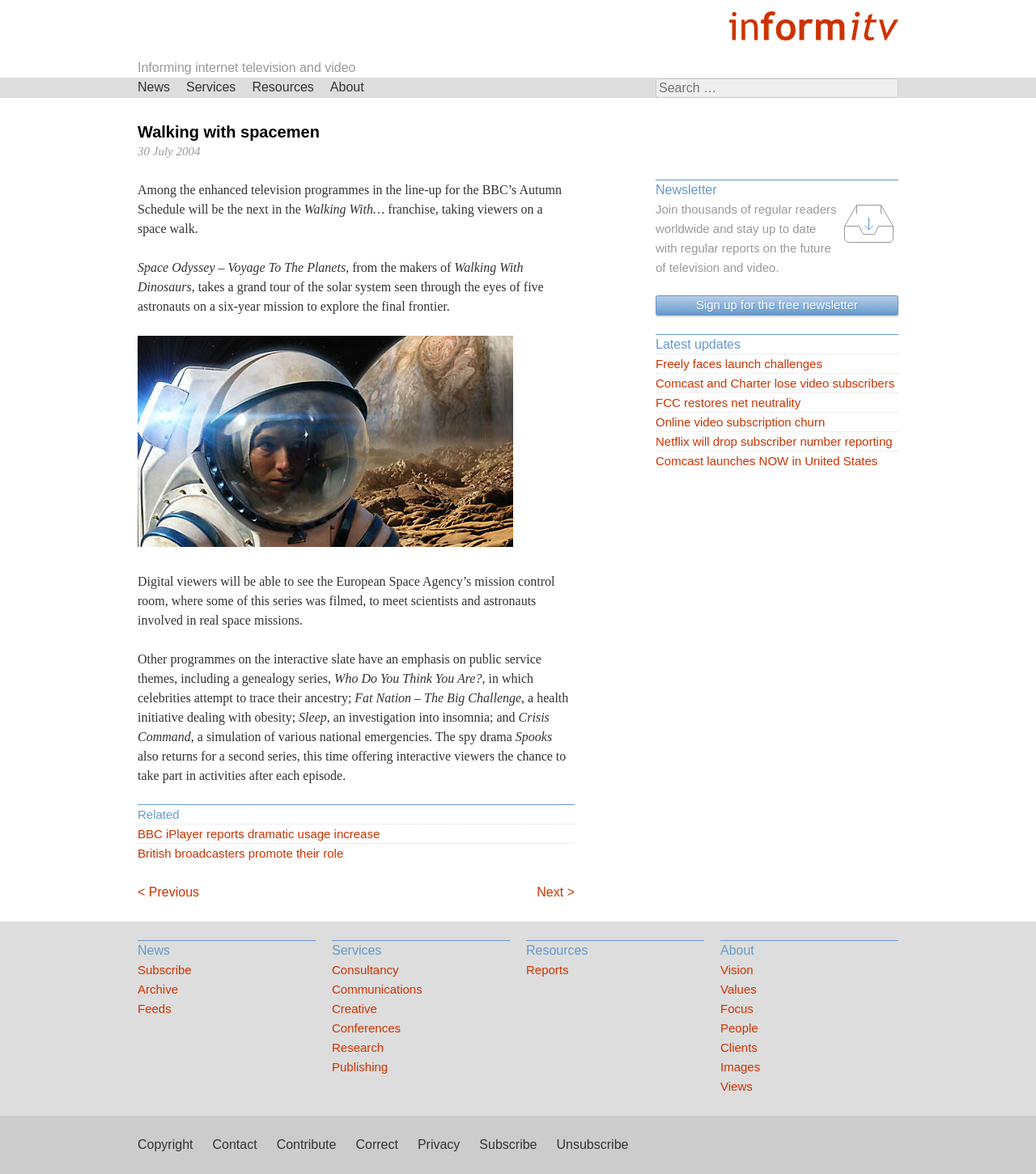Please specify the coordinates of the bounding box for the element that should be clicked to carry out this instruction: "View the latest updates". The coordinates must be four float numbers between 0 and 1, formatted as [left, top, right, bottom].

[0.633, 0.285, 0.867, 0.302]